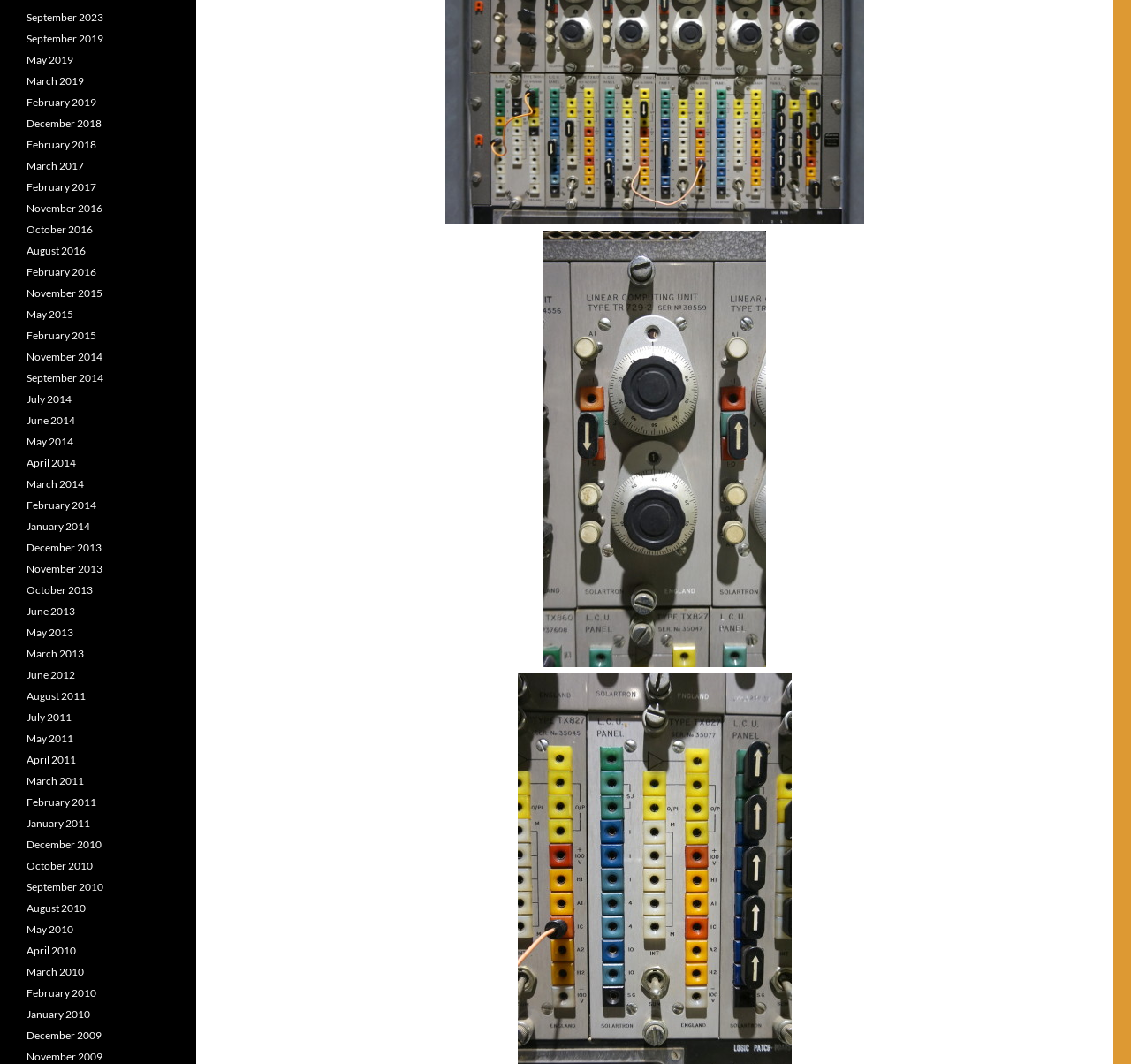How many links are there on the webpage?
Based on the screenshot, provide your answer in one word or phrase.

549